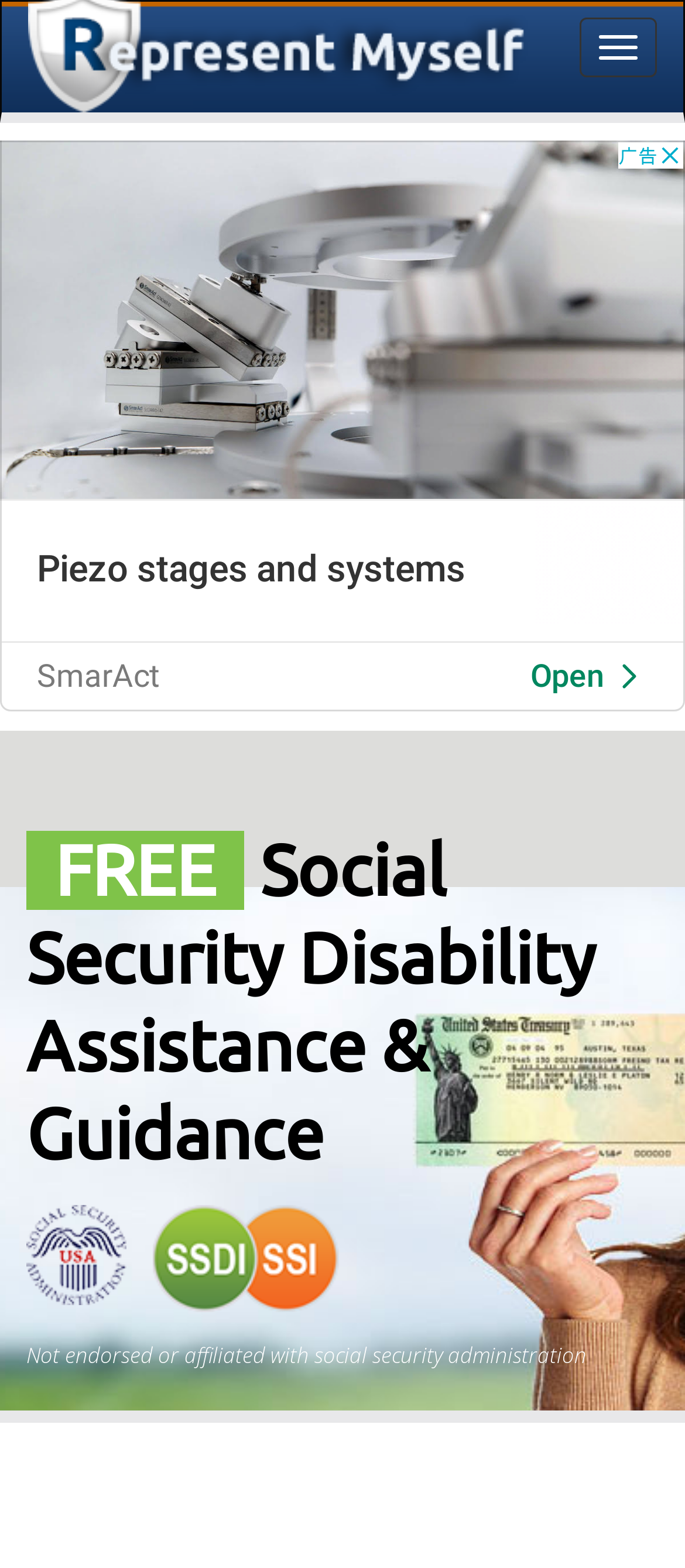What is the logo on the top left?
Using the screenshot, give a one-word or short phrase answer.

Social Security